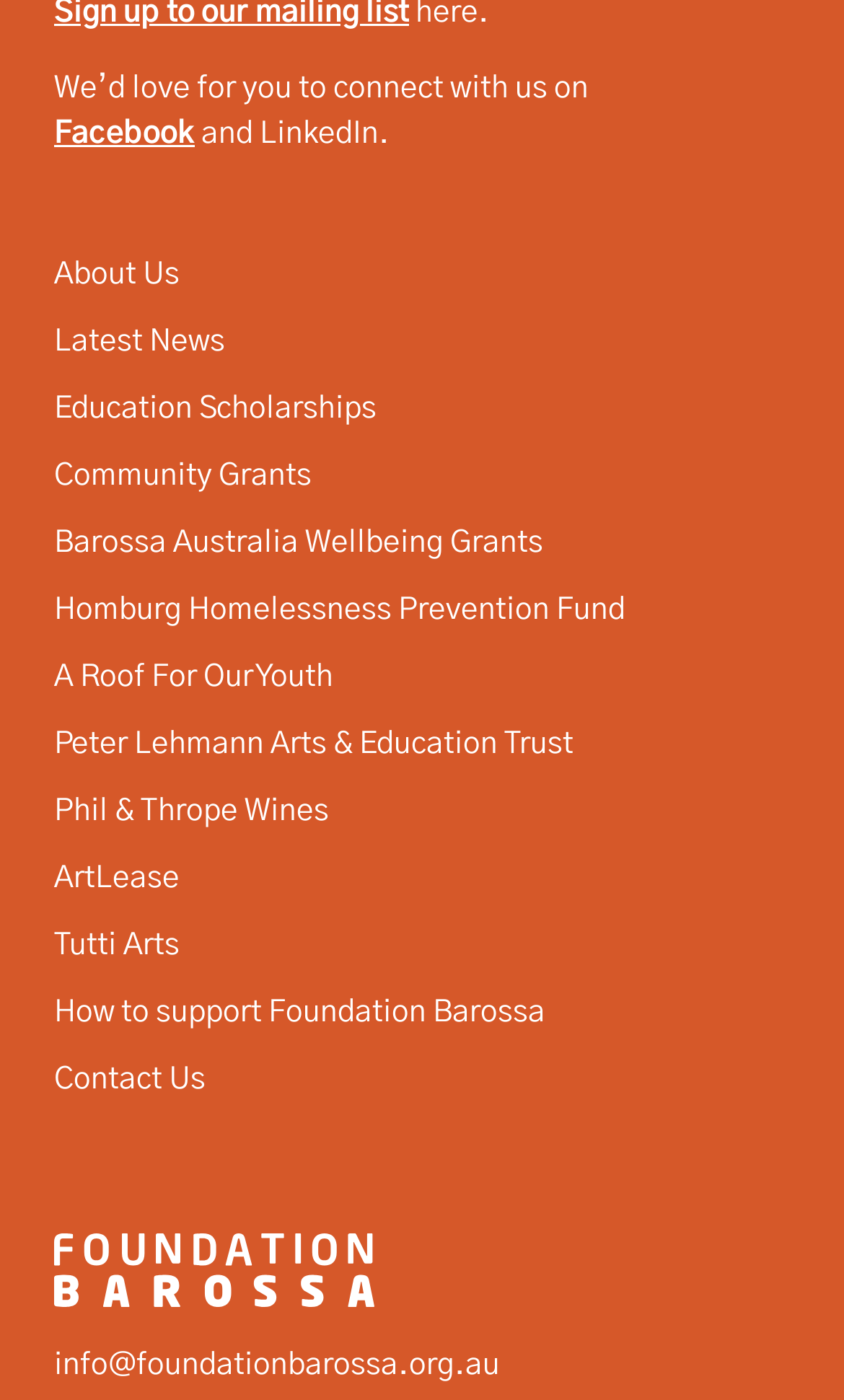Identify the bounding box coordinates of the clickable region required to complete the instruction: "Learn about Education Scholarships". The coordinates should be given as four float numbers within the range of 0 and 1, i.e., [left, top, right, bottom].

[0.064, 0.281, 0.446, 0.303]